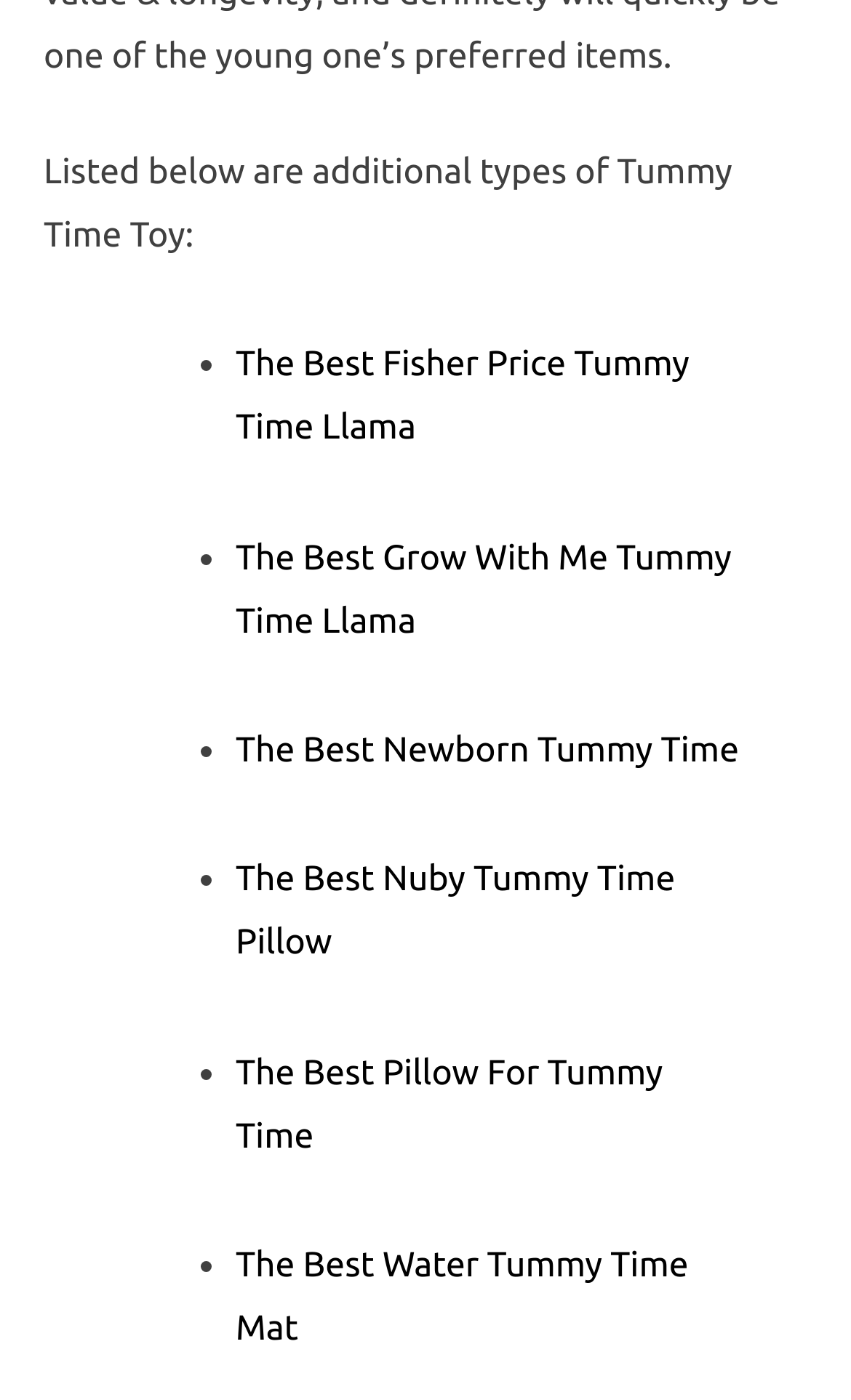Please answer the following question using a single word or phrase: 
What type of tummy time toy is 'The Best Water Tummy Time Mat'?

Water Tummy Time Mat